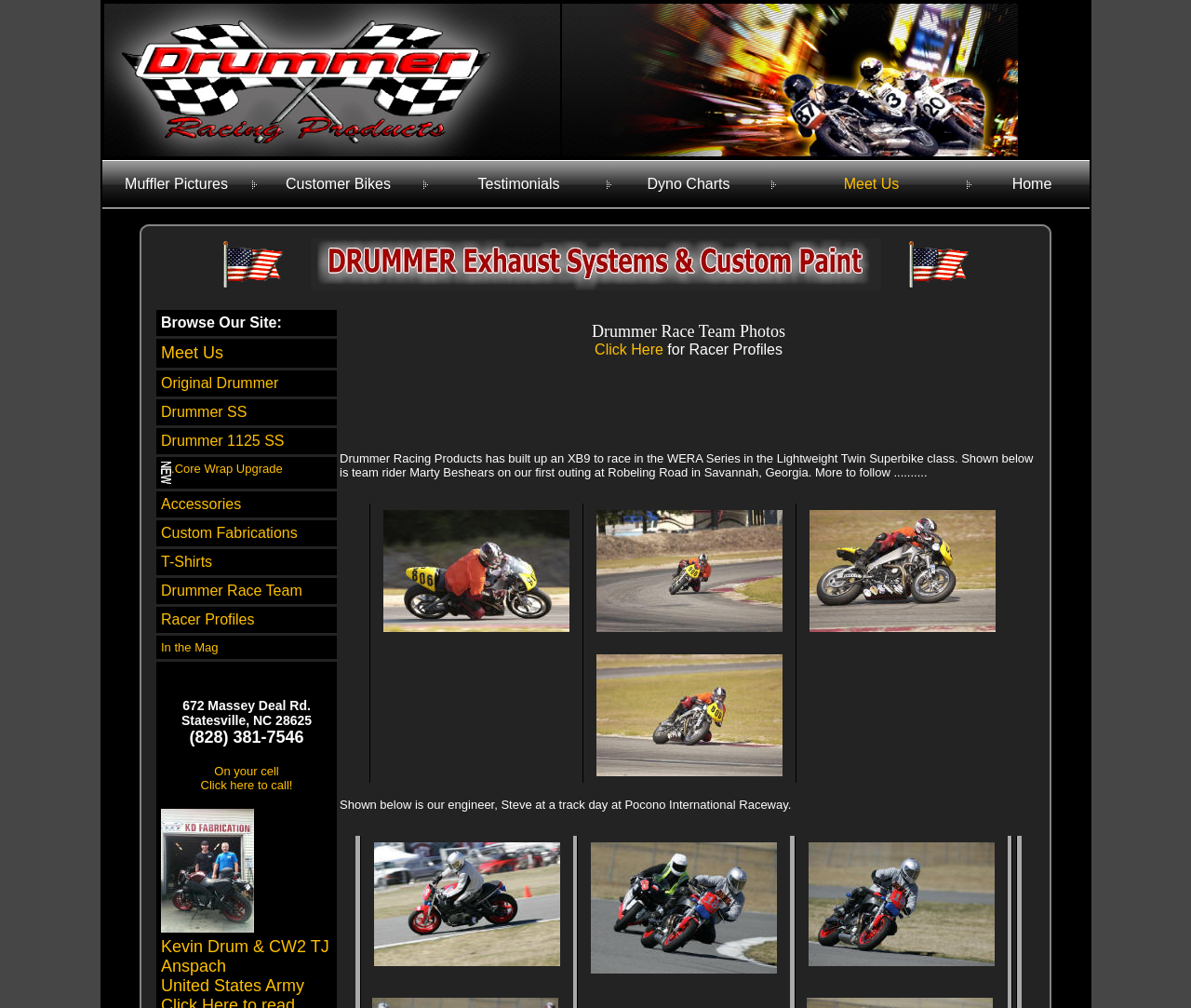How many table rows are in the first table?
Using the image as a reference, give a one-word or short phrase answer.

2